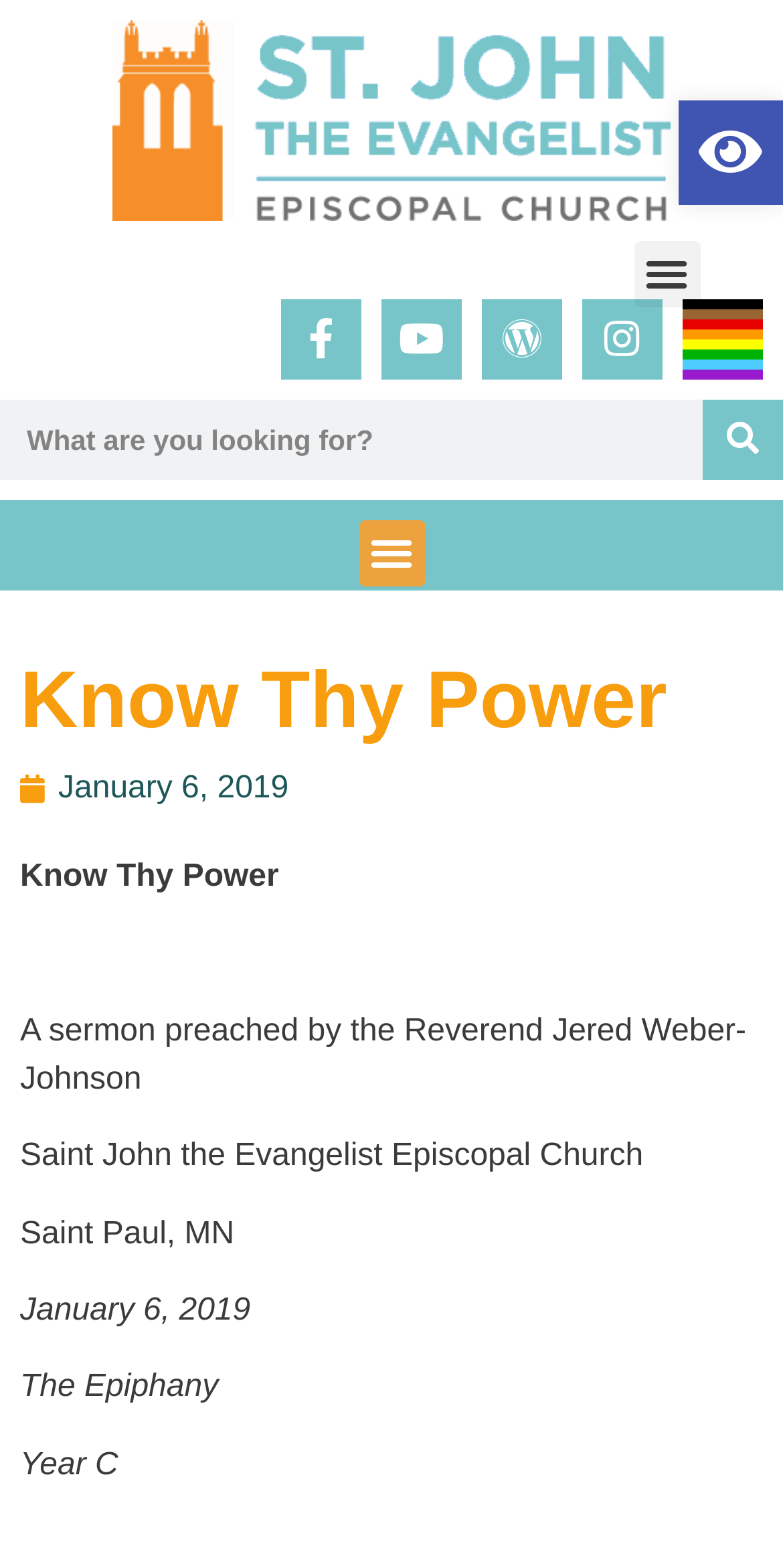Determine the heading of the webpage and extract its text content.

Know Thy Power